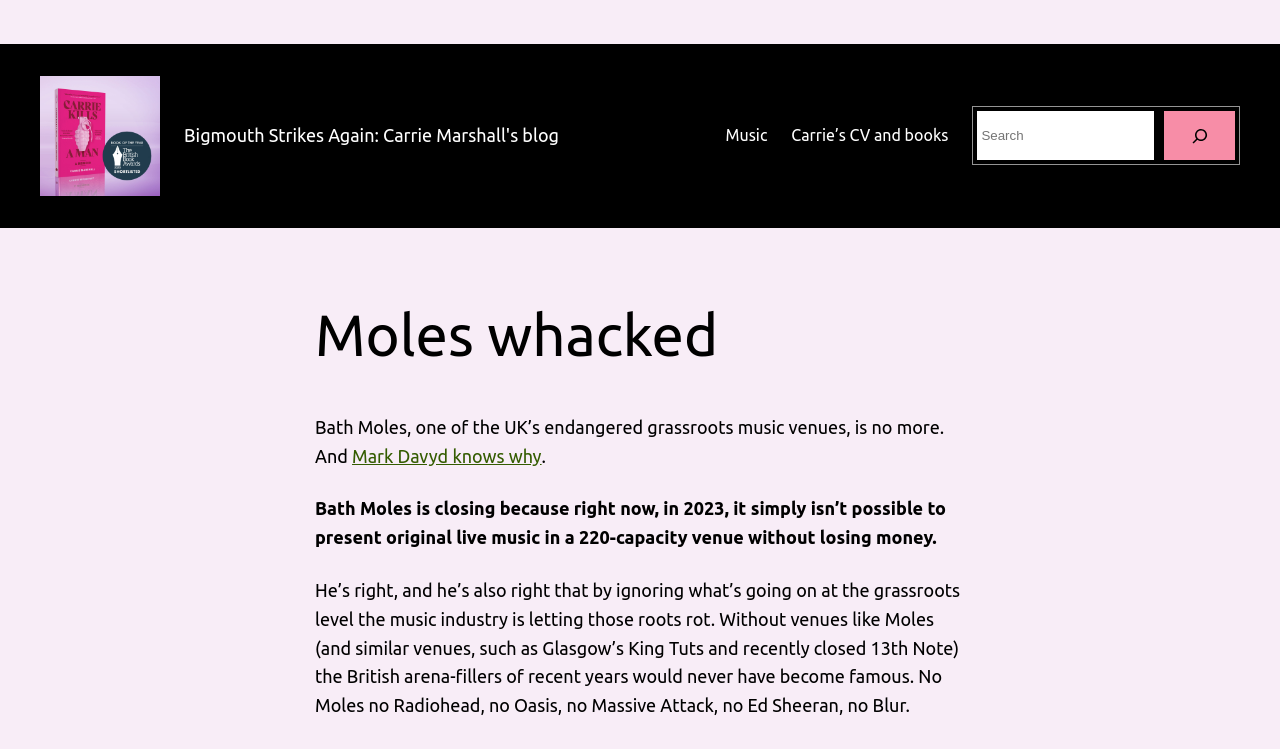Who is mentioned as knowing why Bath Moles is closing?
Answer the question in as much detail as possible.

The name 'Mark Davyd' is mentioned in the link element with the text 'Mark Davyd knows why', which suggests that he is aware of the reasons behind the closure of Bath Moles.